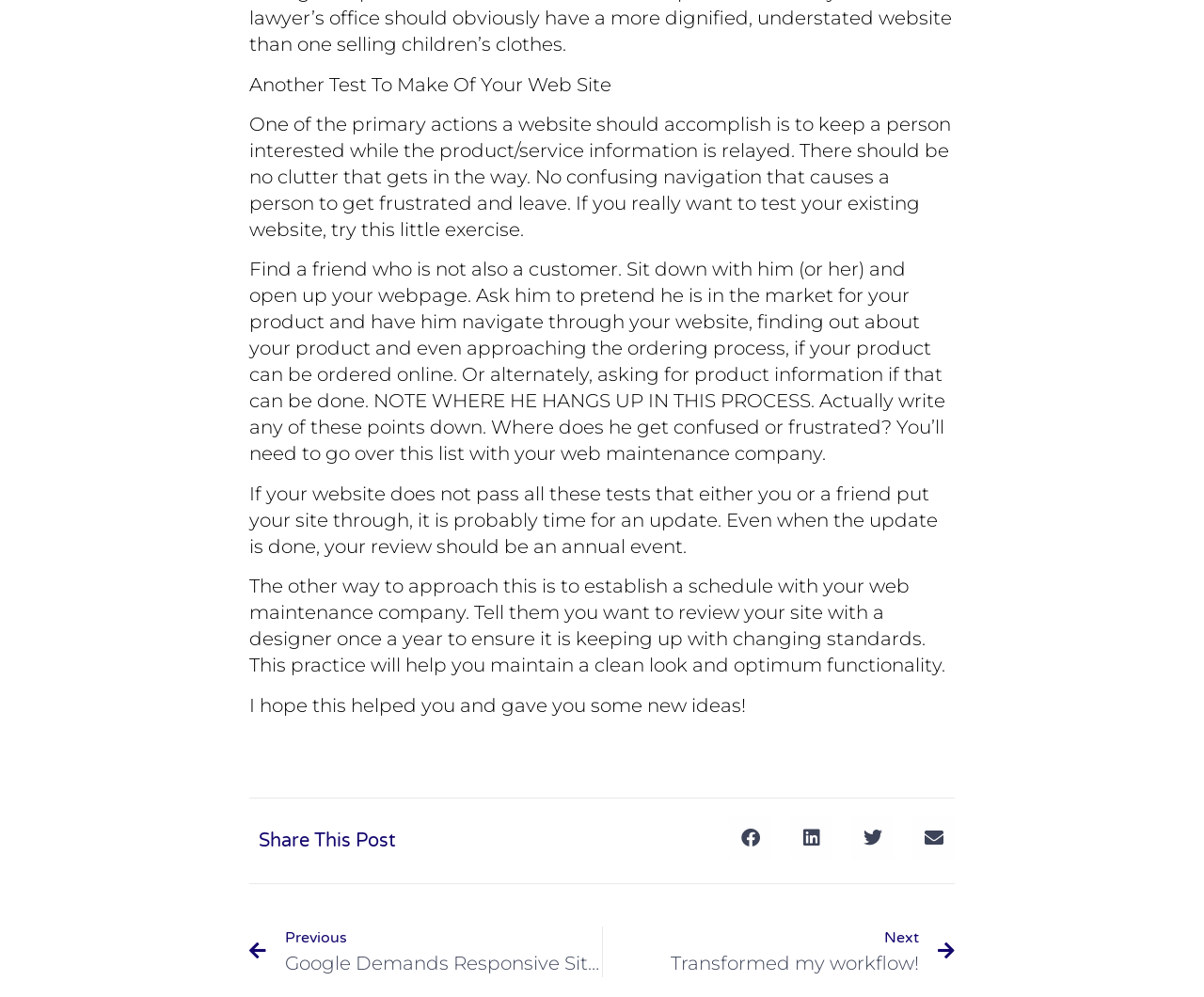Given the element description, predict the bounding box coordinates in the format (top-left x, top-left y, bottom-right x, bottom-right y), using floating point numbers between 0 and 1: aria-label="Share on email"

[0.758, 0.82, 0.793, 0.862]